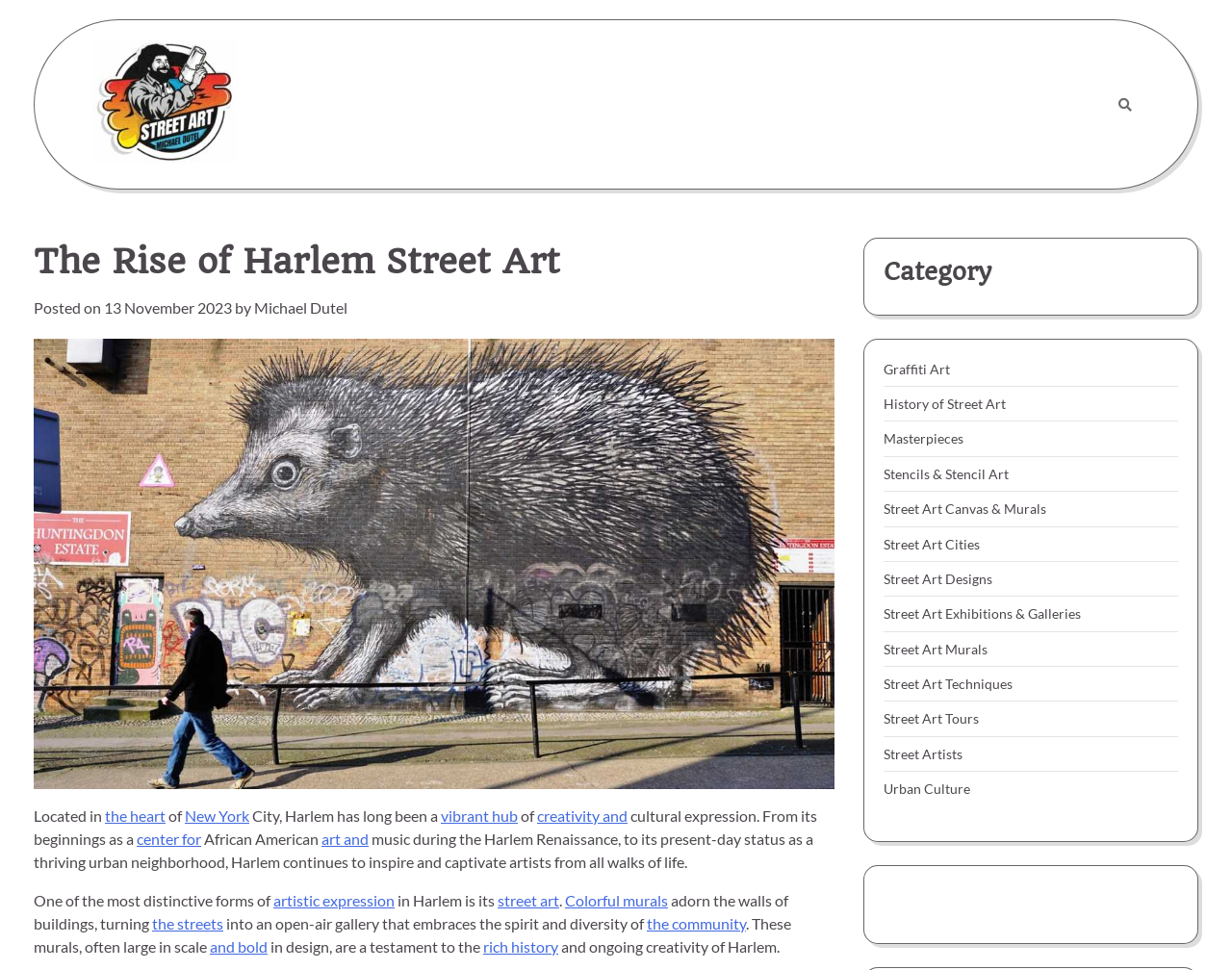What is the type of art mentioned in the article?
Using the image as a reference, deliver a detailed and thorough answer to the question.

The answer can be found in the text 'One of the most distinctive forms of artistic expression in Harlem is its street art.' which indicates that the type of art mentioned in the article is street art.